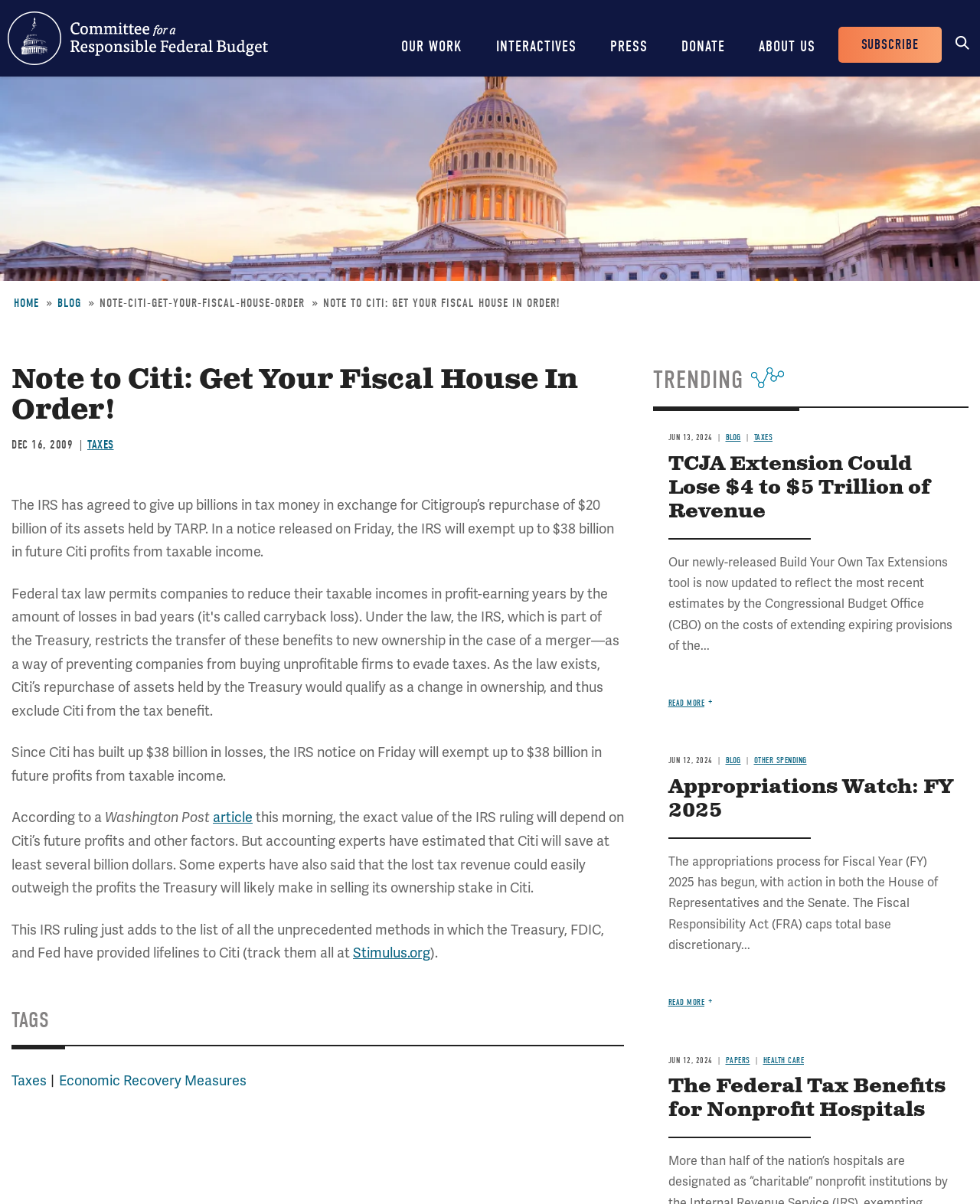What is the topic of the article?
Provide a comprehensive and detailed answer to the question.

I found the answer by looking at the content of the article, which mentions 'The IRS has agreed to give up billions in tax money' and 'TAXES' is also listed as a tag at the bottom of the webpage, indicating that the topic of the article is related to taxes.